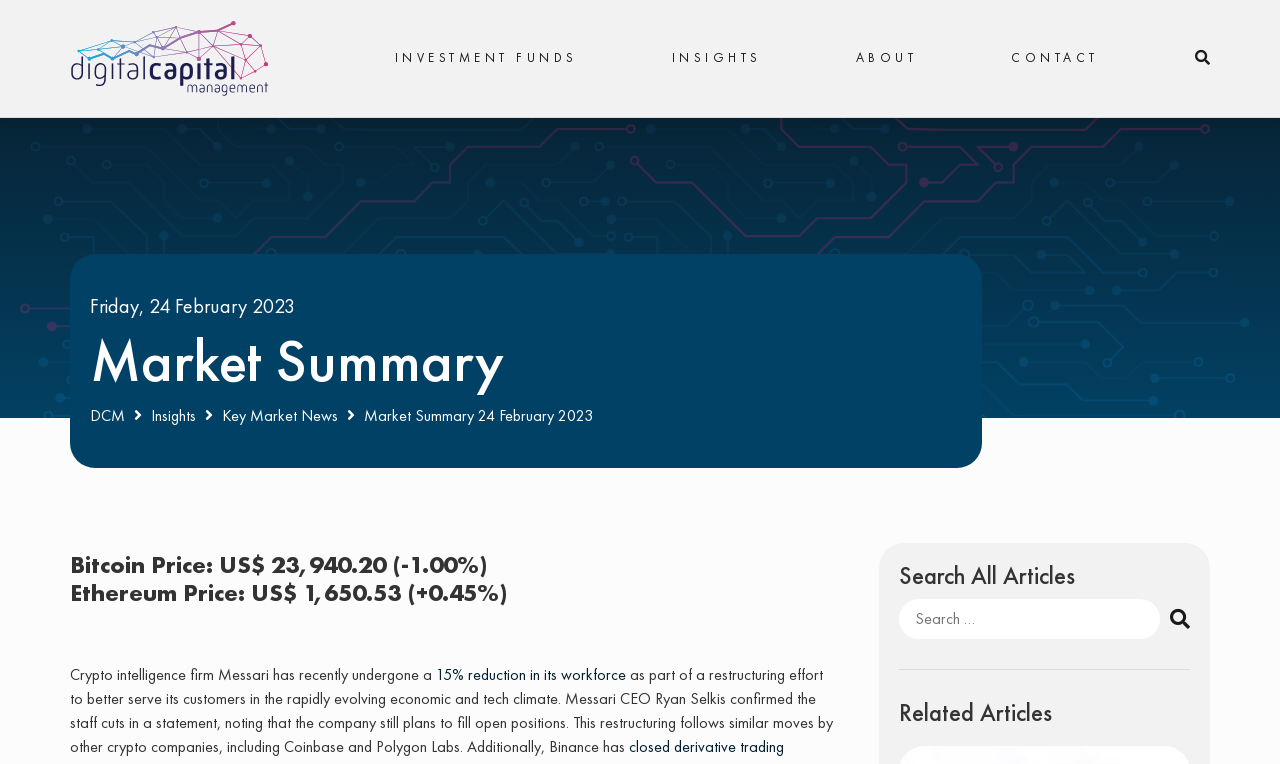Pinpoint the bounding box coordinates of the clickable area necessary to execute the following instruction: "View 'Related Articles'". The coordinates should be given as four float numbers between 0 and 1, namely [left, top, right, bottom].

[0.702, 0.916, 0.93, 0.951]